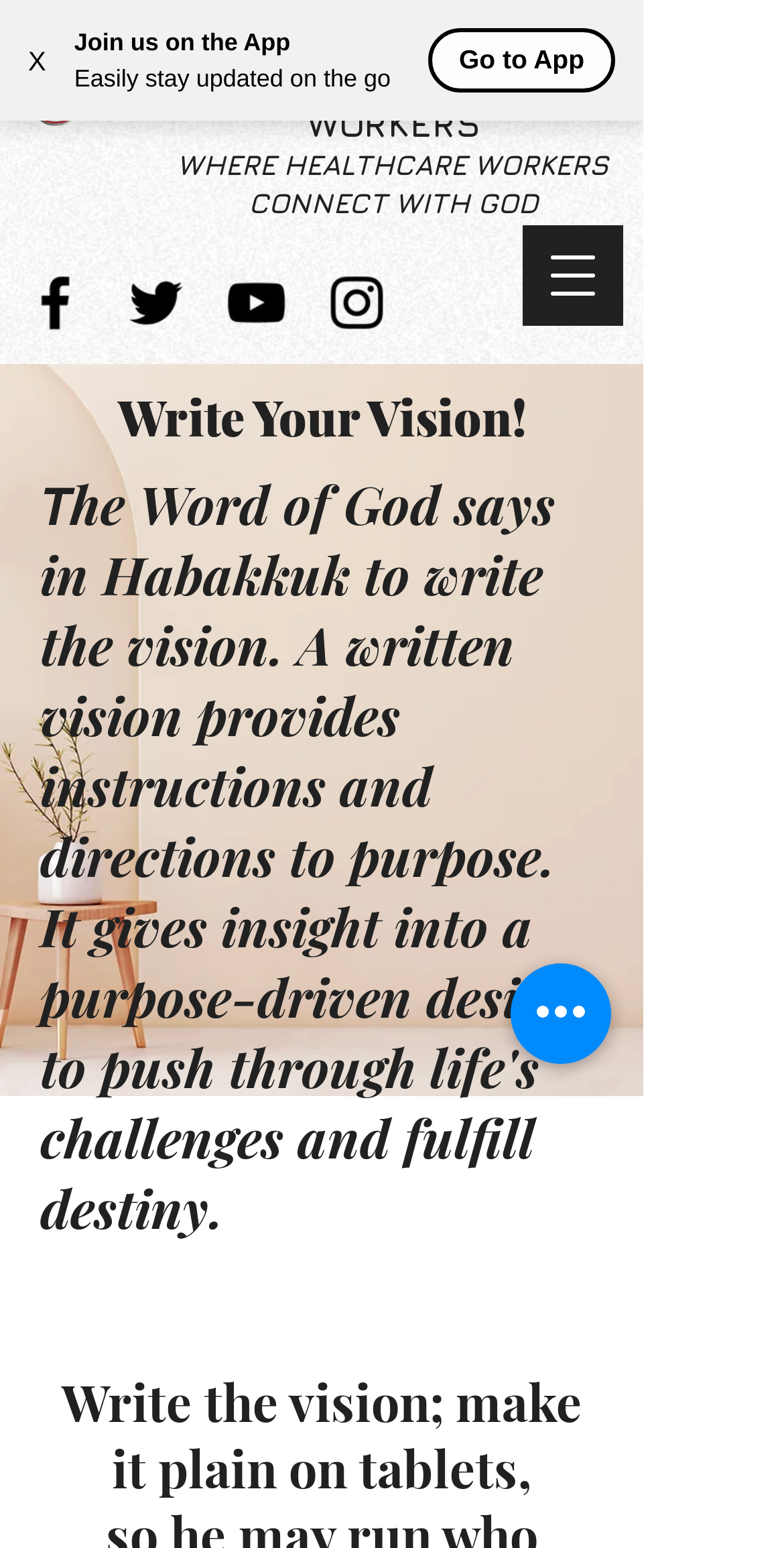Please identify and generate the text content of the webpage's main heading.

KINGDOM CONNECTION FOR HEALTHCARE WORKERS